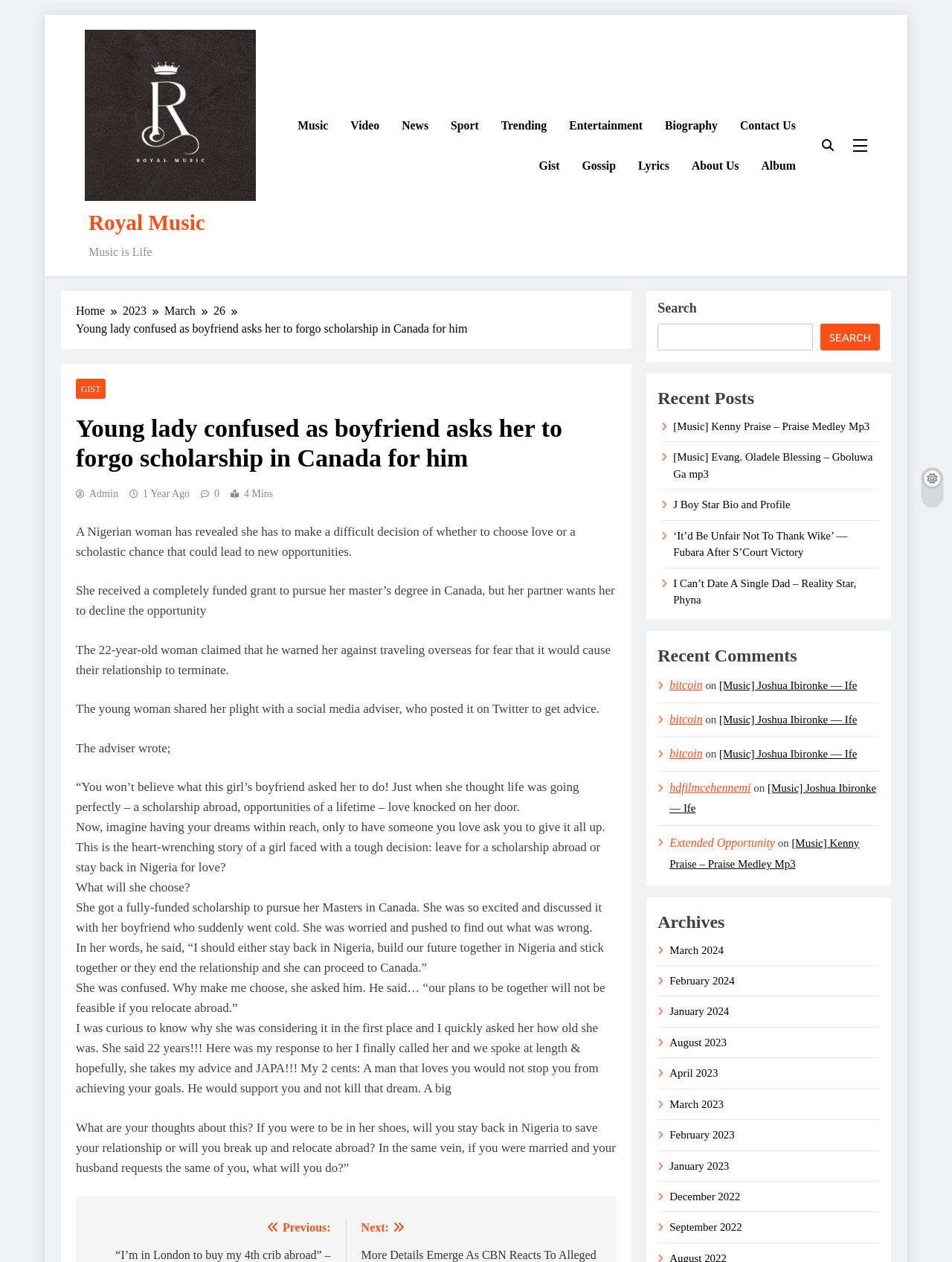Identify the bounding box coordinates for the element that needs to be clicked to fulfill this instruction: "Read the 'Young lady confused as boyfriend asks her to forgo scholarship in Canada for him' article". Provide the coordinates in the format of four float numbers between 0 and 1: [left, top, right, bottom].

[0.08, 0.255, 0.491, 0.265]